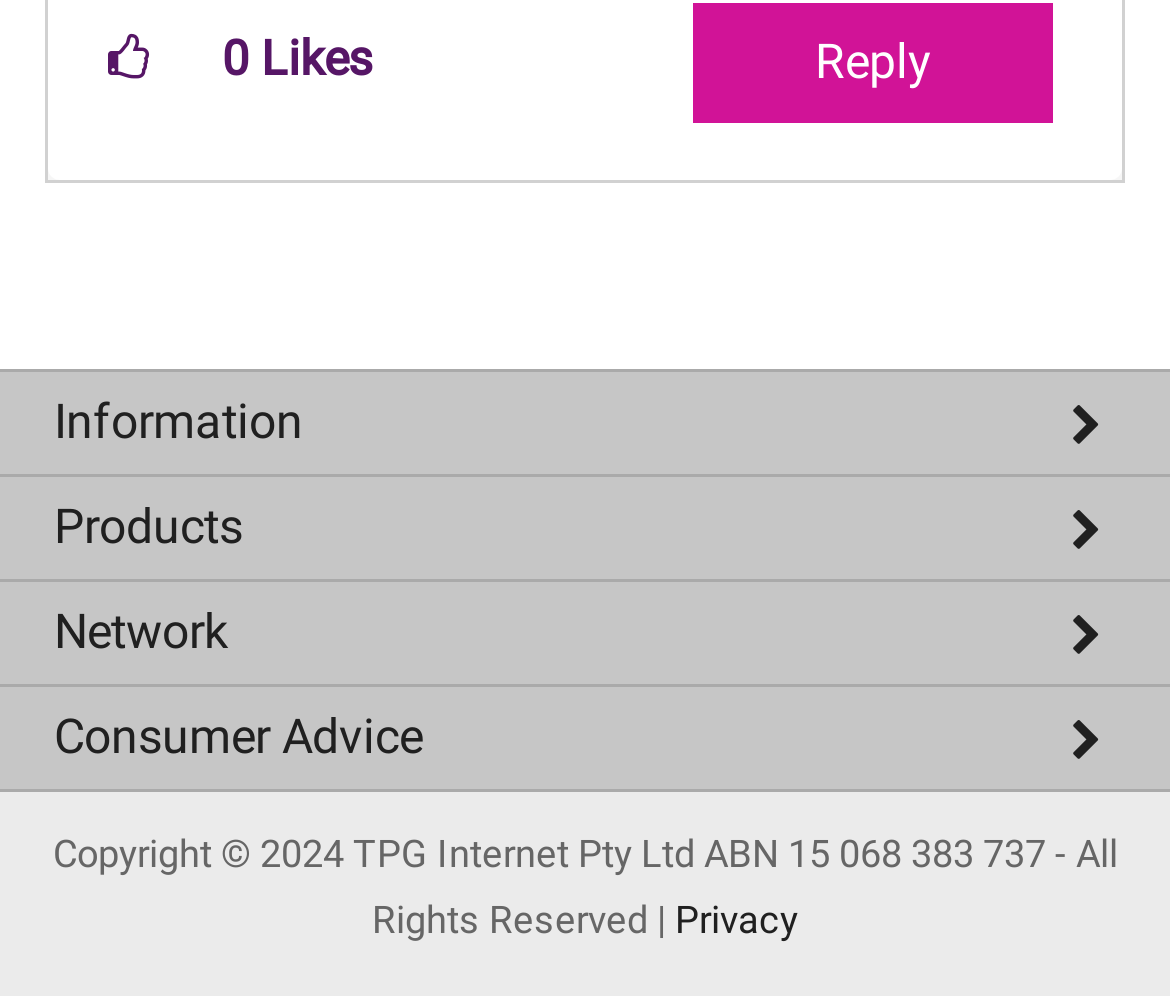Bounding box coordinates are specified in the format (top-left x, top-left y, bottom-right x, bottom-right y). All values are floating point numbers bounded between 0 and 1. Please provide the bounding box coordinate of the region this sentence describes: Critical Information Summaries

[0.0, 0.891, 1.0, 0.986]